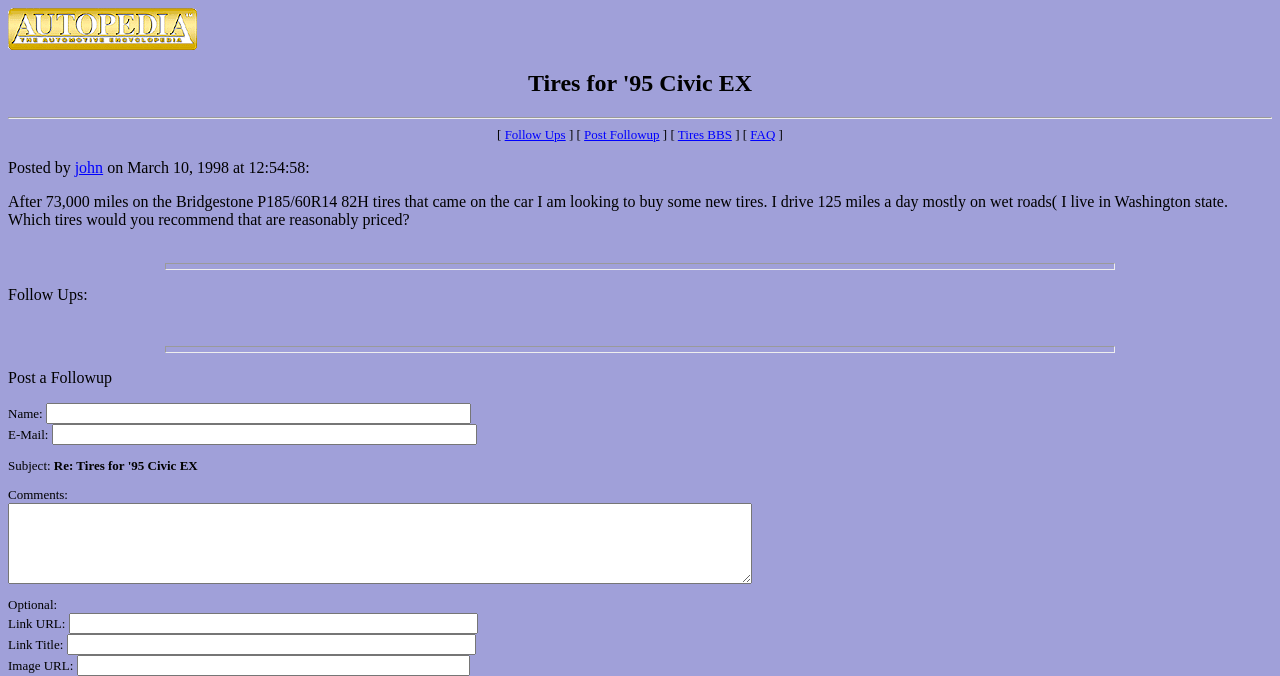Identify the bounding box coordinates for the element that needs to be clicked to fulfill this instruction: "Click on the 'Follow Ups' link". Provide the coordinates in the format of four float numbers between 0 and 1: [left, top, right, bottom].

[0.394, 0.188, 0.442, 0.21]